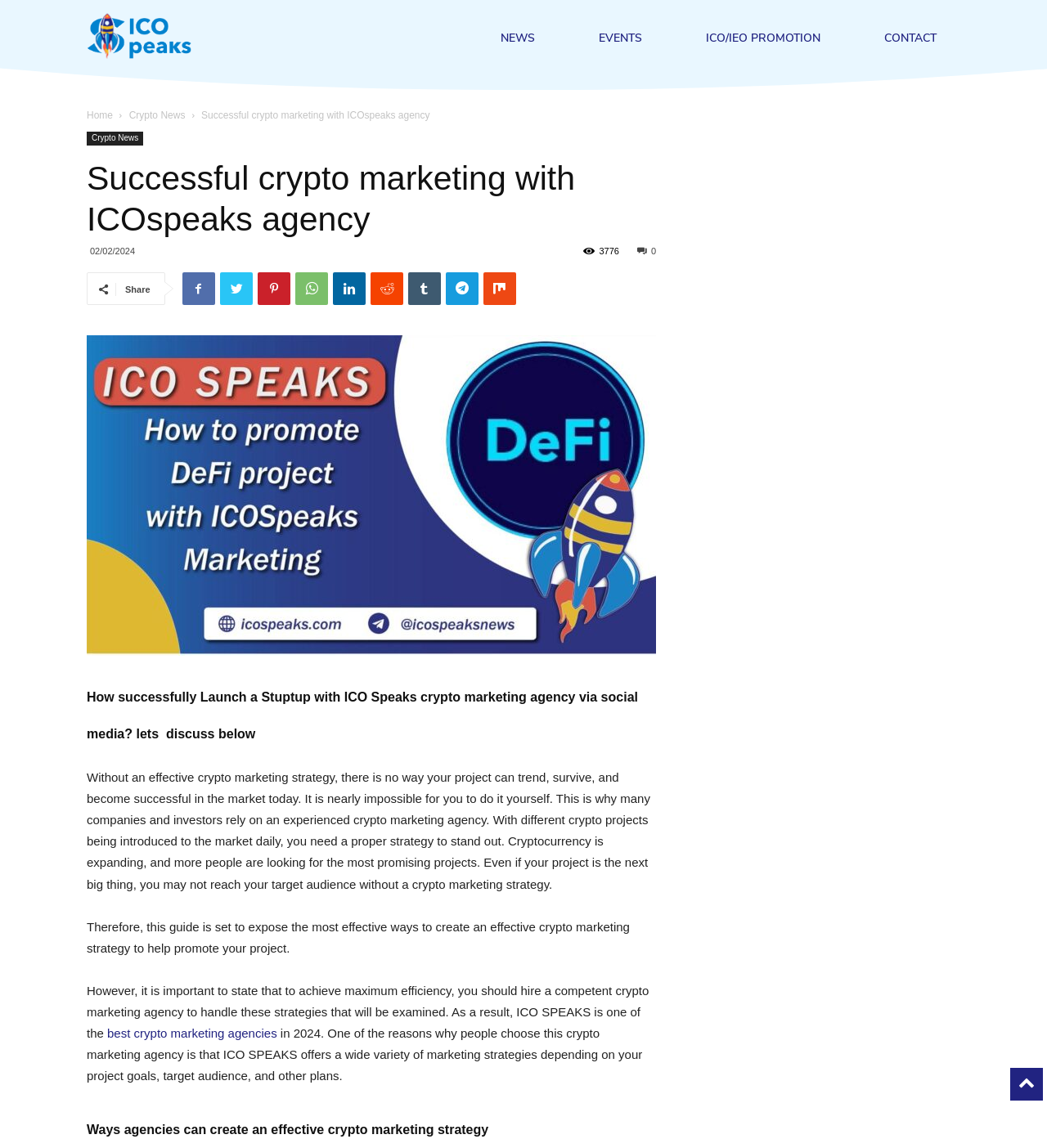Find the coordinates for the bounding box of the element with this description: "Linkedin".

[0.318, 0.237, 0.349, 0.266]